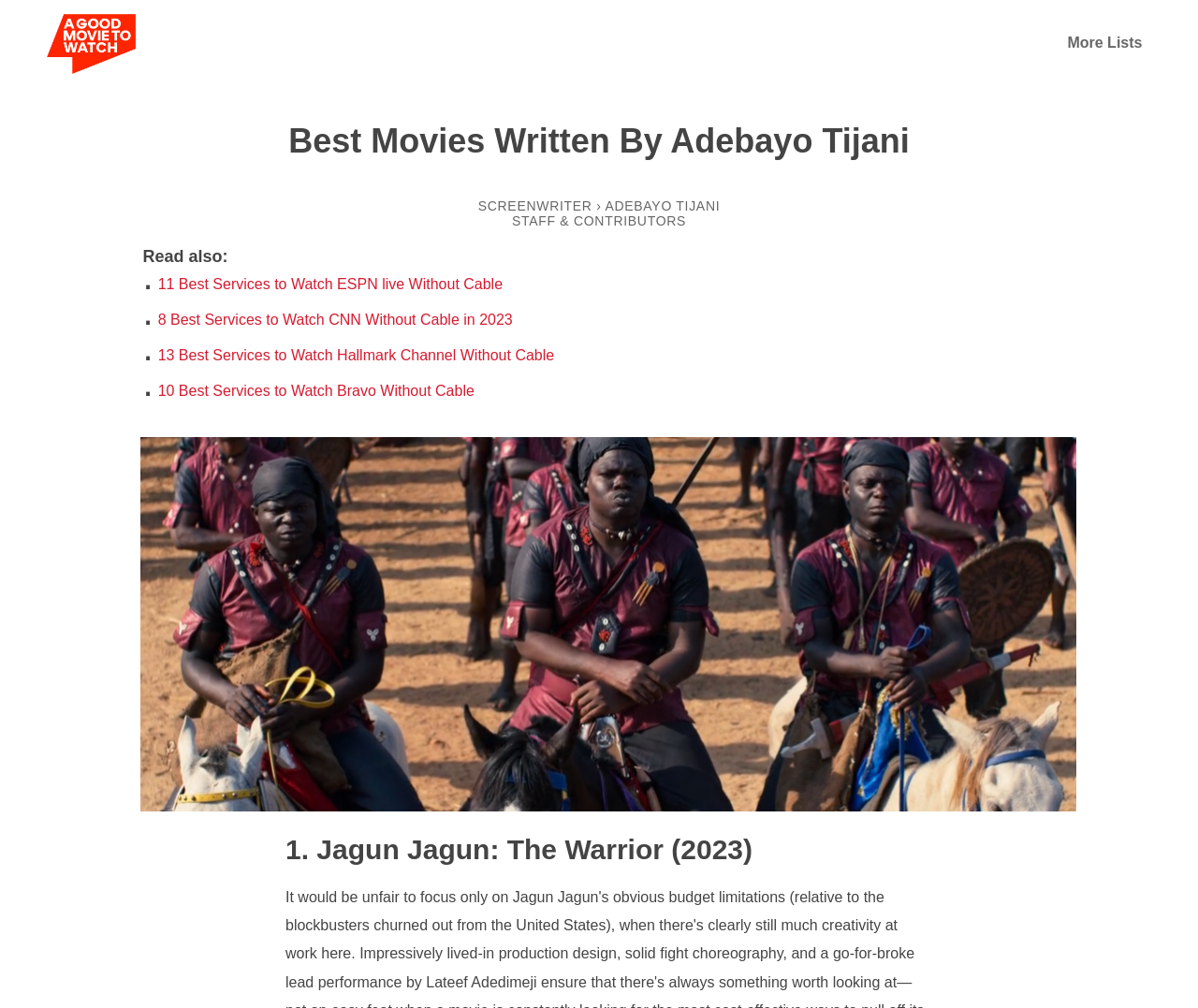Locate the bounding box of the user interface element based on this description: "title="Jagun Jagun: The Warrior (2023)"".

[0.117, 0.792, 0.898, 0.807]